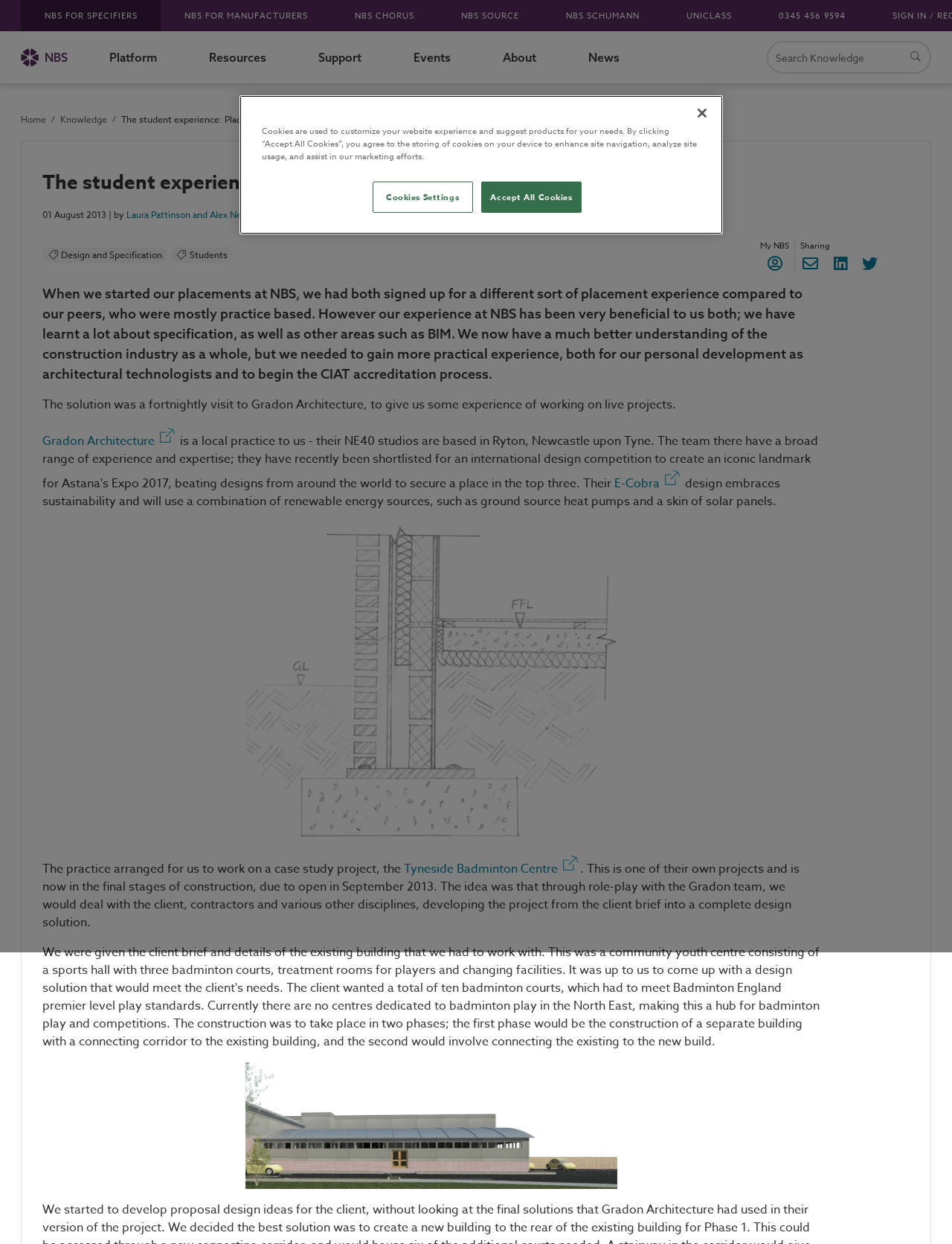Please identify the coordinates of the bounding box that should be clicked to fulfill this instruction: "Learn more about Gradon Architecture".

[0.045, 0.348, 0.186, 0.362]